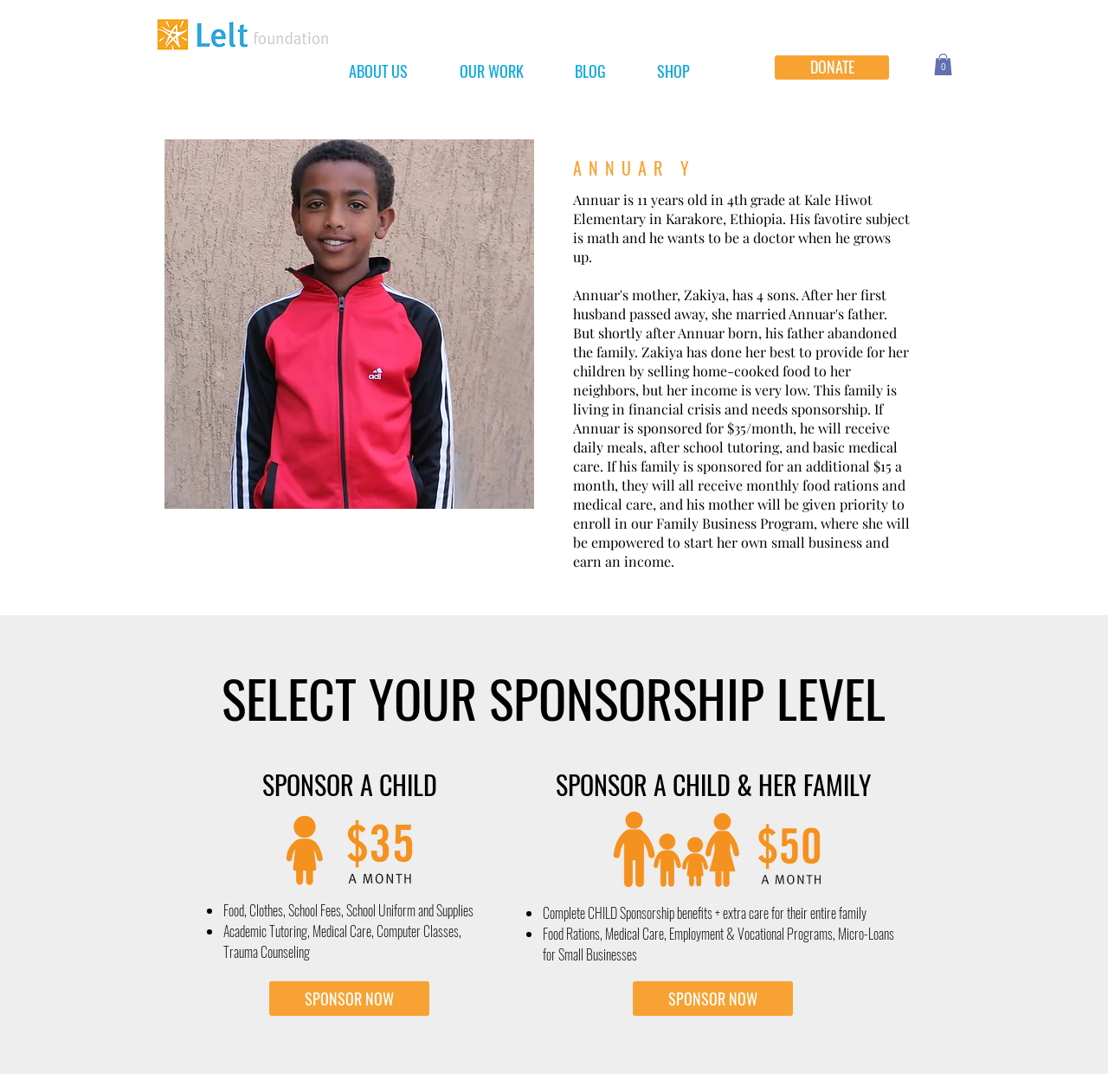Give a one-word or short phrase answer to the question: 
What is the name of the child on the webpage?

Annuar Y